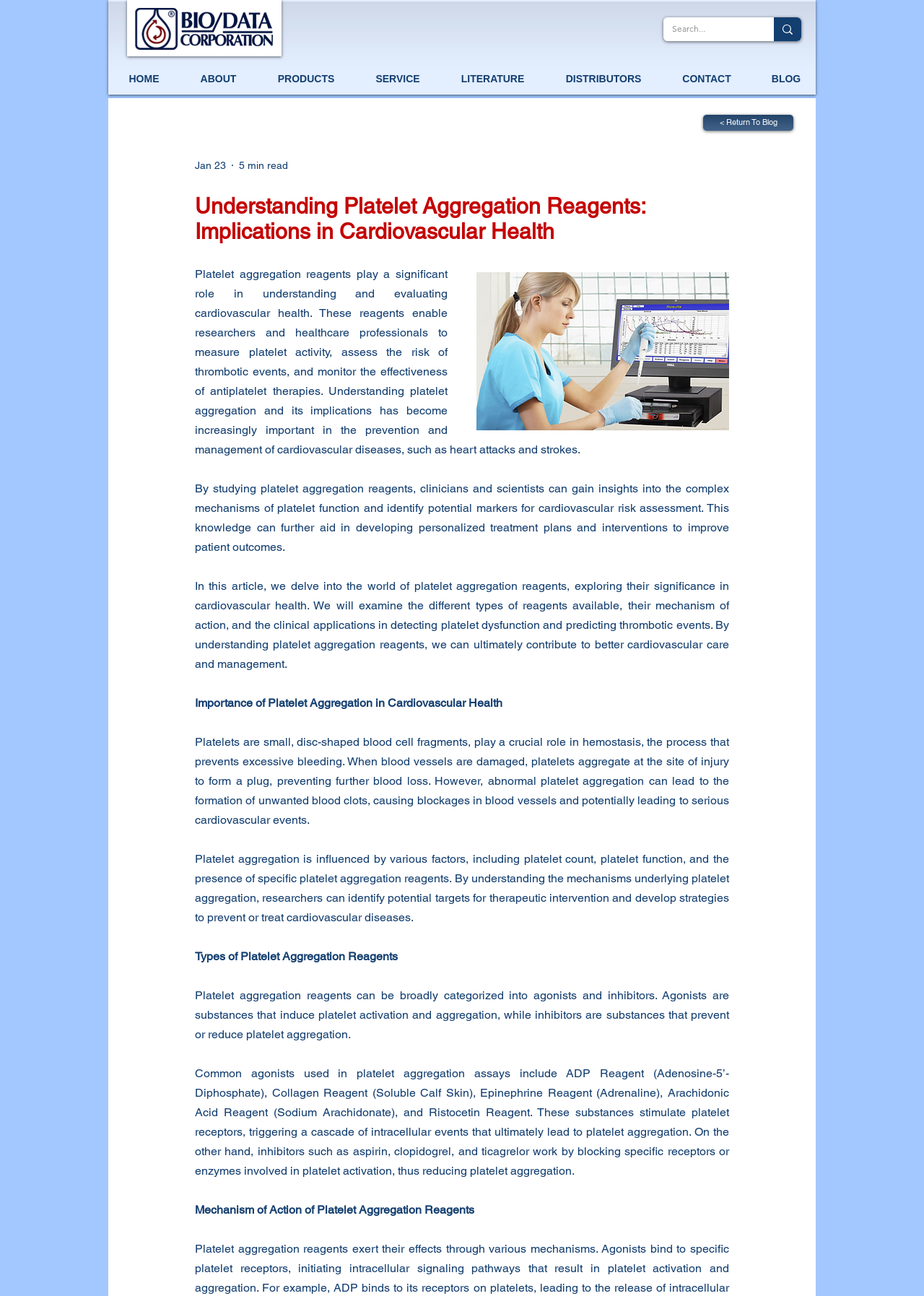Please find the bounding box for the UI element described by: "< Return To Blog".

[0.761, 0.089, 0.859, 0.101]